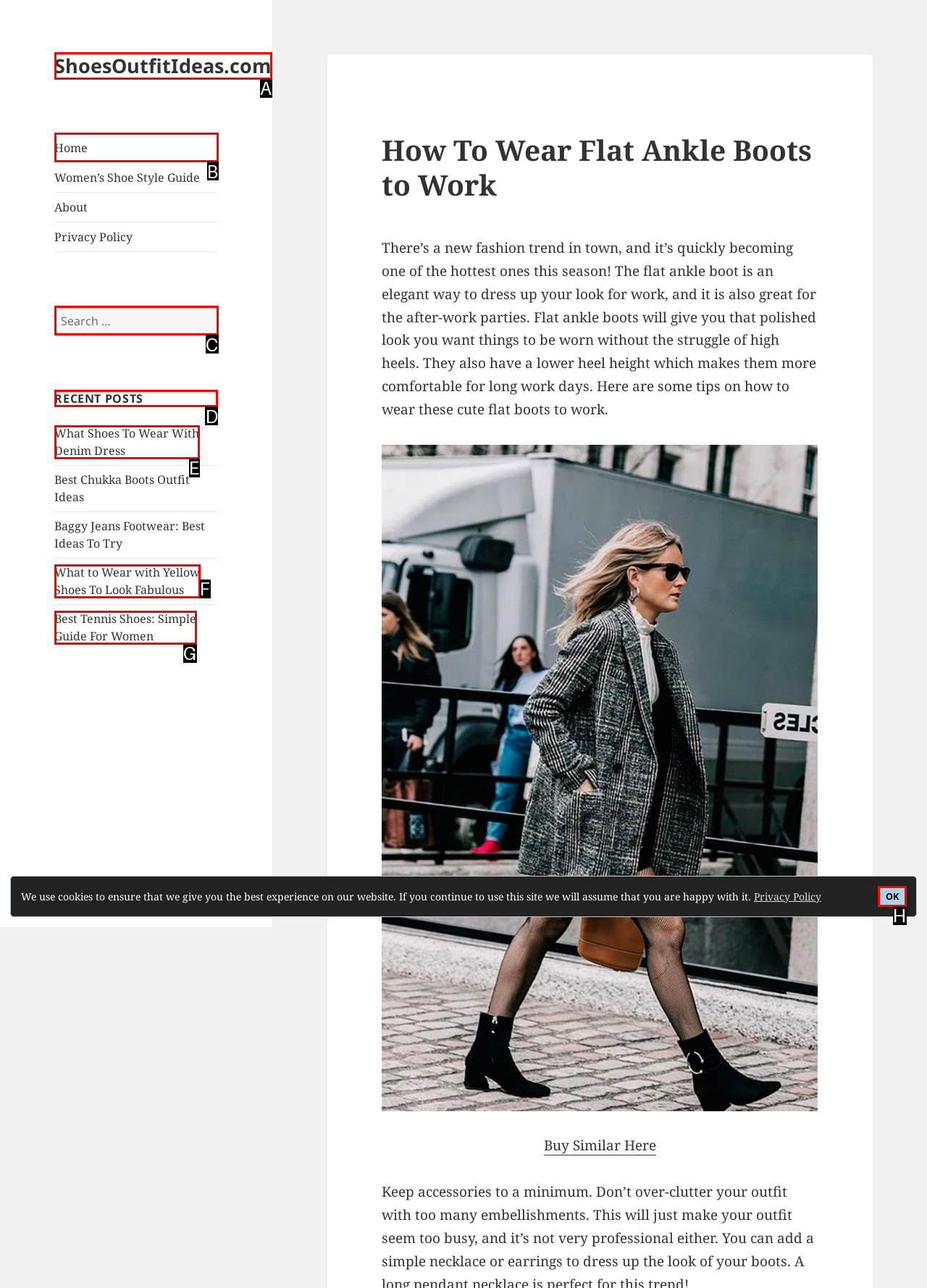Tell me which letter corresponds to the UI element that should be clicked to fulfill this instruction: View recent posts
Answer using the letter of the chosen option directly.

D